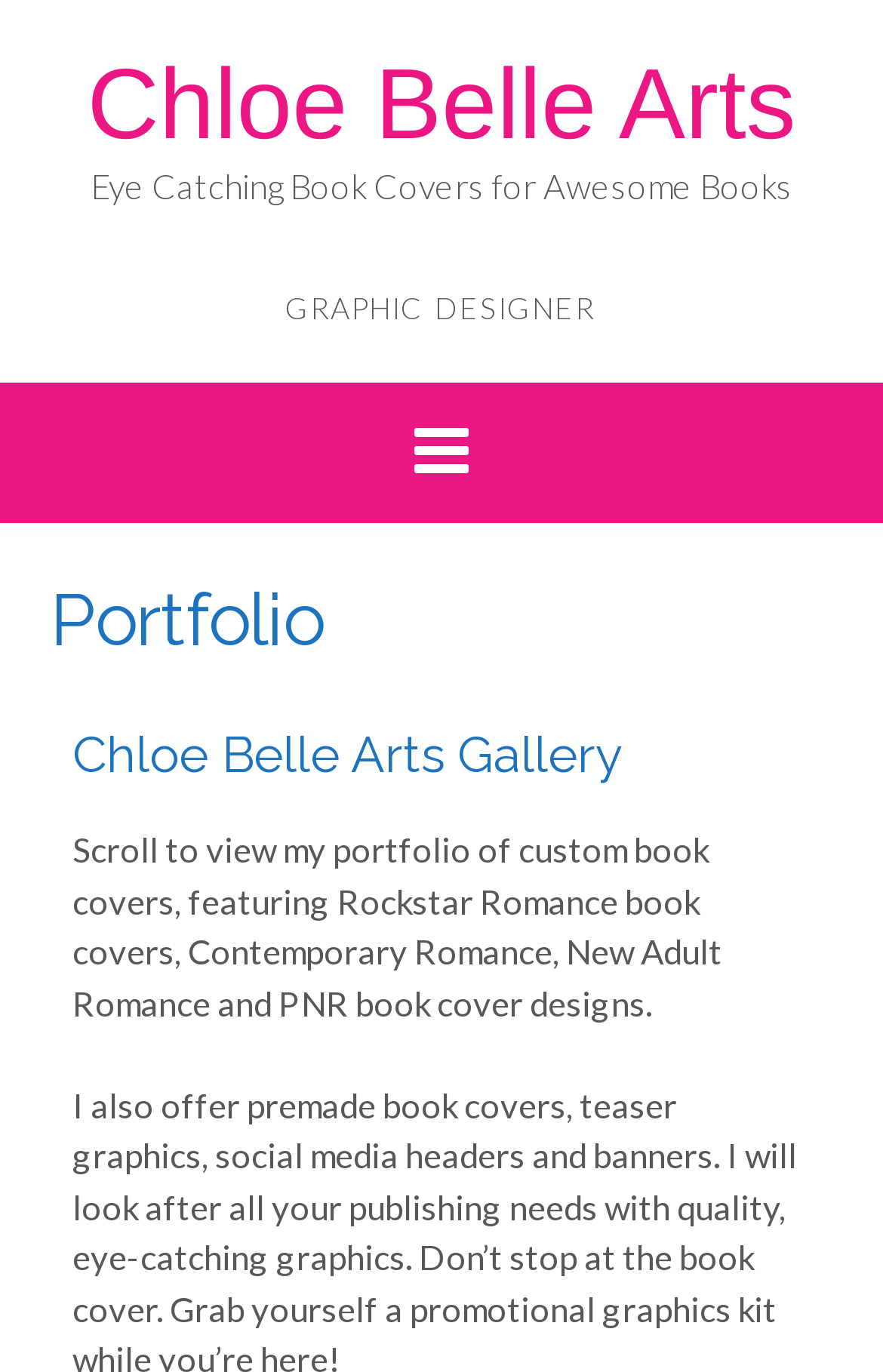Please provide a brief answer to the question using only one word or phrase: 
What is the profession of Chloe Belle?

Graphic Designer